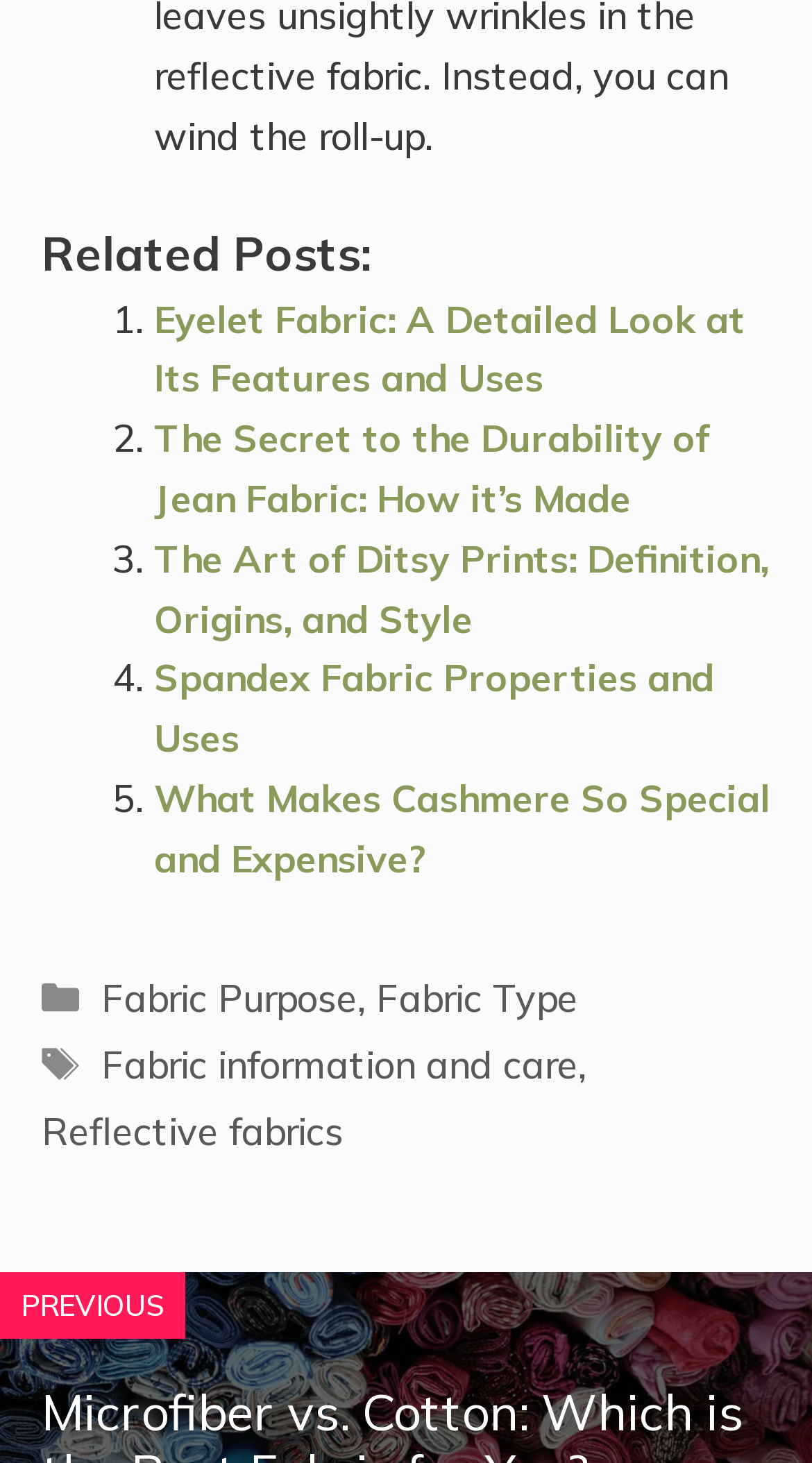Locate the bounding box coordinates of the area to click to fulfill this instruction: "go to previous page". The bounding box should be presented as four float numbers between 0 and 1, in the order [left, top, right, bottom].

[0.026, 0.879, 0.203, 0.905]